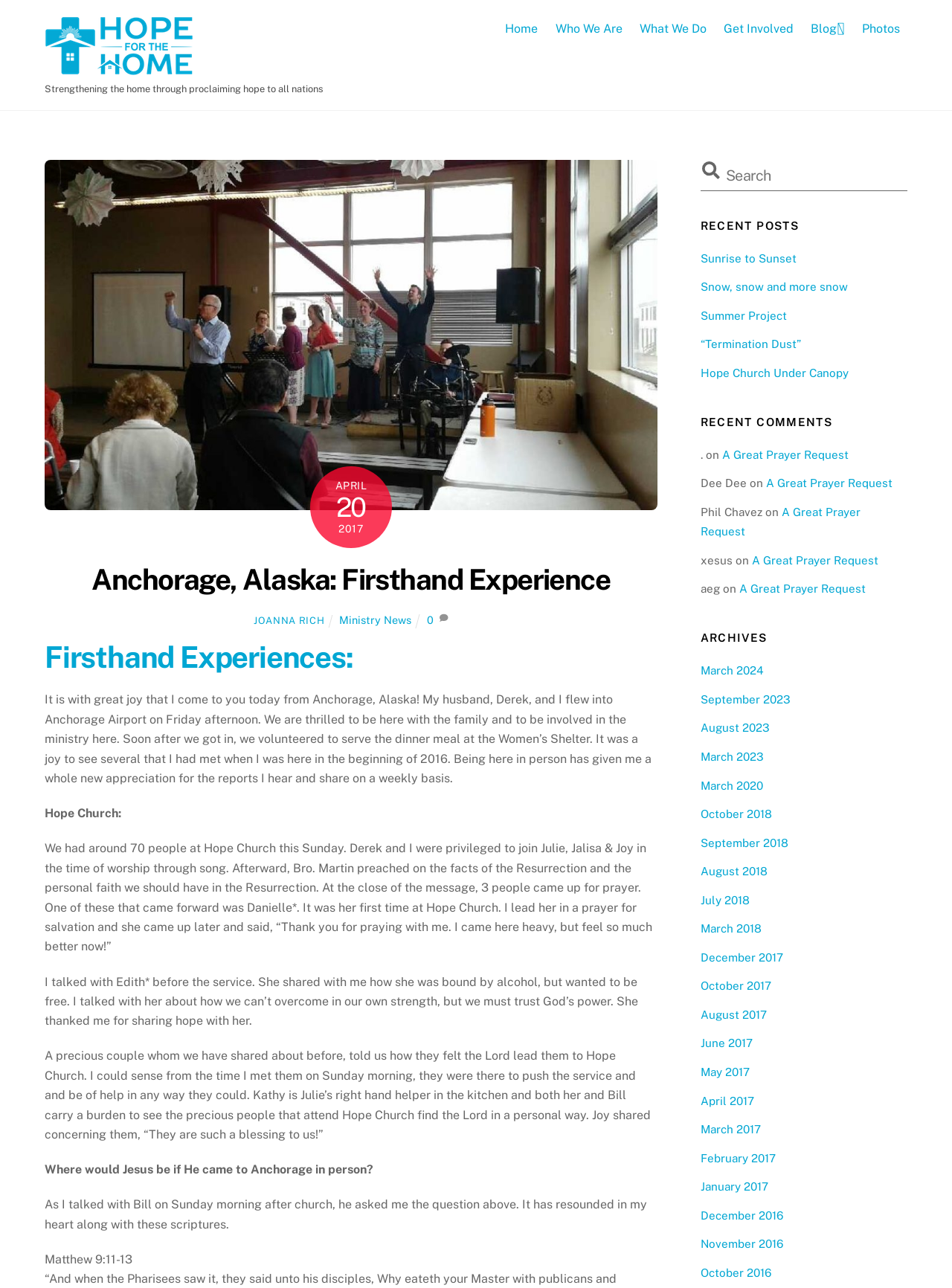Determine the bounding box coordinates of the region that needs to be clicked to achieve the task: "Click on the 'Back To Top' button".

[0.966, 0.703, 0.996, 0.733]